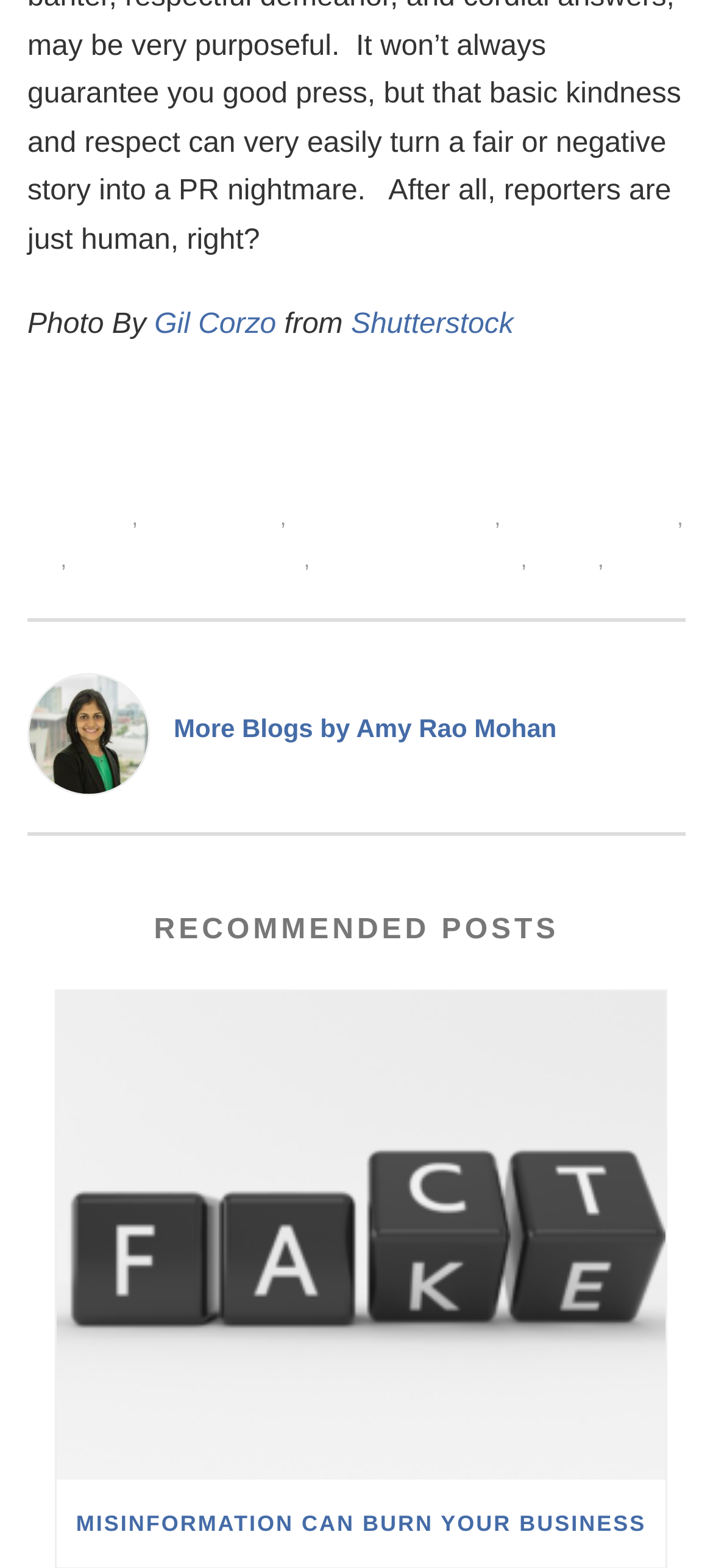Based on the image, please respond to the question with as much detail as possible:
What is the title of the recommended post?

The title of the recommended post can be found by looking at the link below the 'RECOMMENDED POSTS' heading.